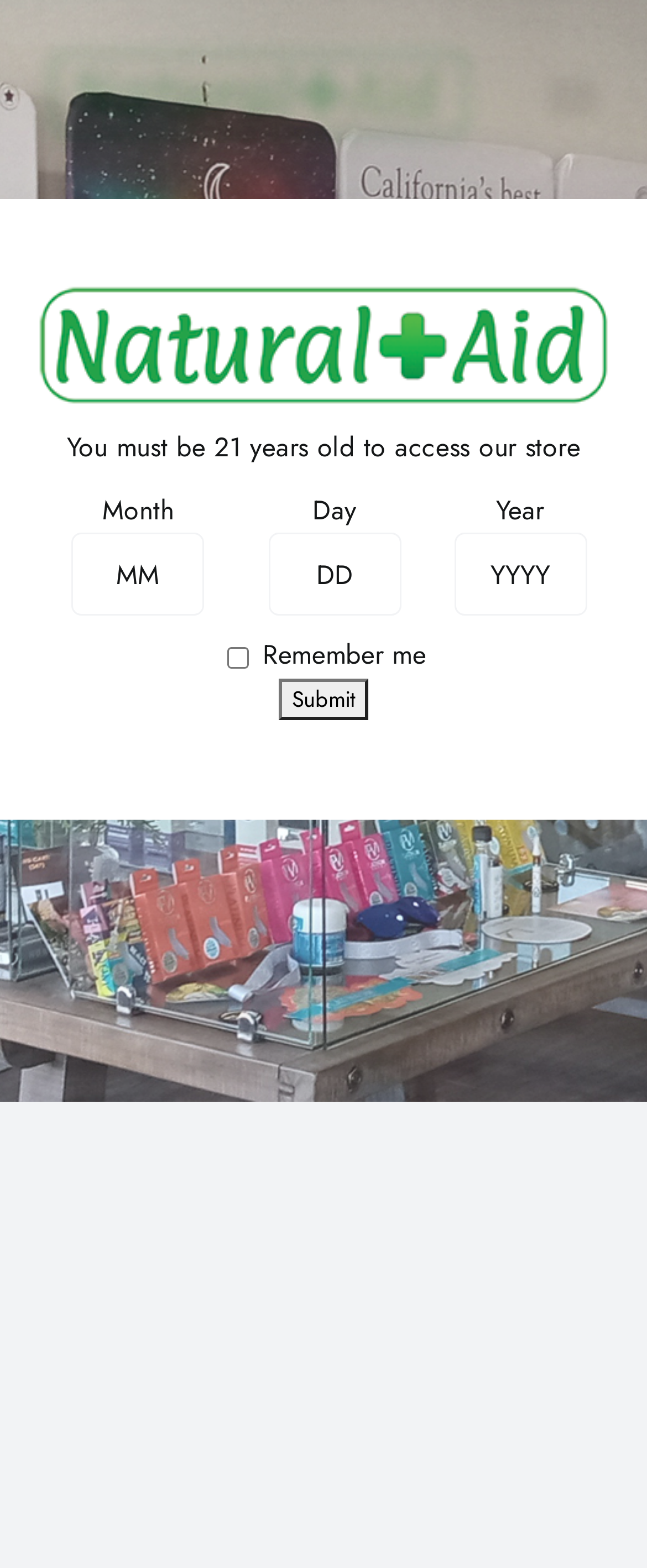Explain in detail what you observe on this webpage.

This webpage is about cannabis strains for refreshment, specifically highlighting four strains that provide an uplifting and invigorating experience. At the top, there is a logo of "Cannabis Dispensary Sunland Tujunga, LA Weed | Natural Aid" accompanied by a heading with the same text. Below this, there is a modal dialog with a age verification section, where users must enter their month, day, and year of birth, along with a "Remember me" checkbox and a "Submit" button.

On the top-right corner, there is a navigation menu labeled "Main Menu" with a logo link to the main page. Next to it, there is a hidden "Toggle Menu" link. Below the navigation menu, there is a heading "4 Cannabis Strains for Refreshment" followed by a date "July 19, 2023" and links to "Strains", "Stress Relief", and "0 Comments".

The main content of the webpage starts with a paragraph of text explaining the benefits of refreshing cannabis strains, followed by a link to "Green Crack Gummies", which is likely one of the four highlighted strains. There are no images on the page apart from the logo images.